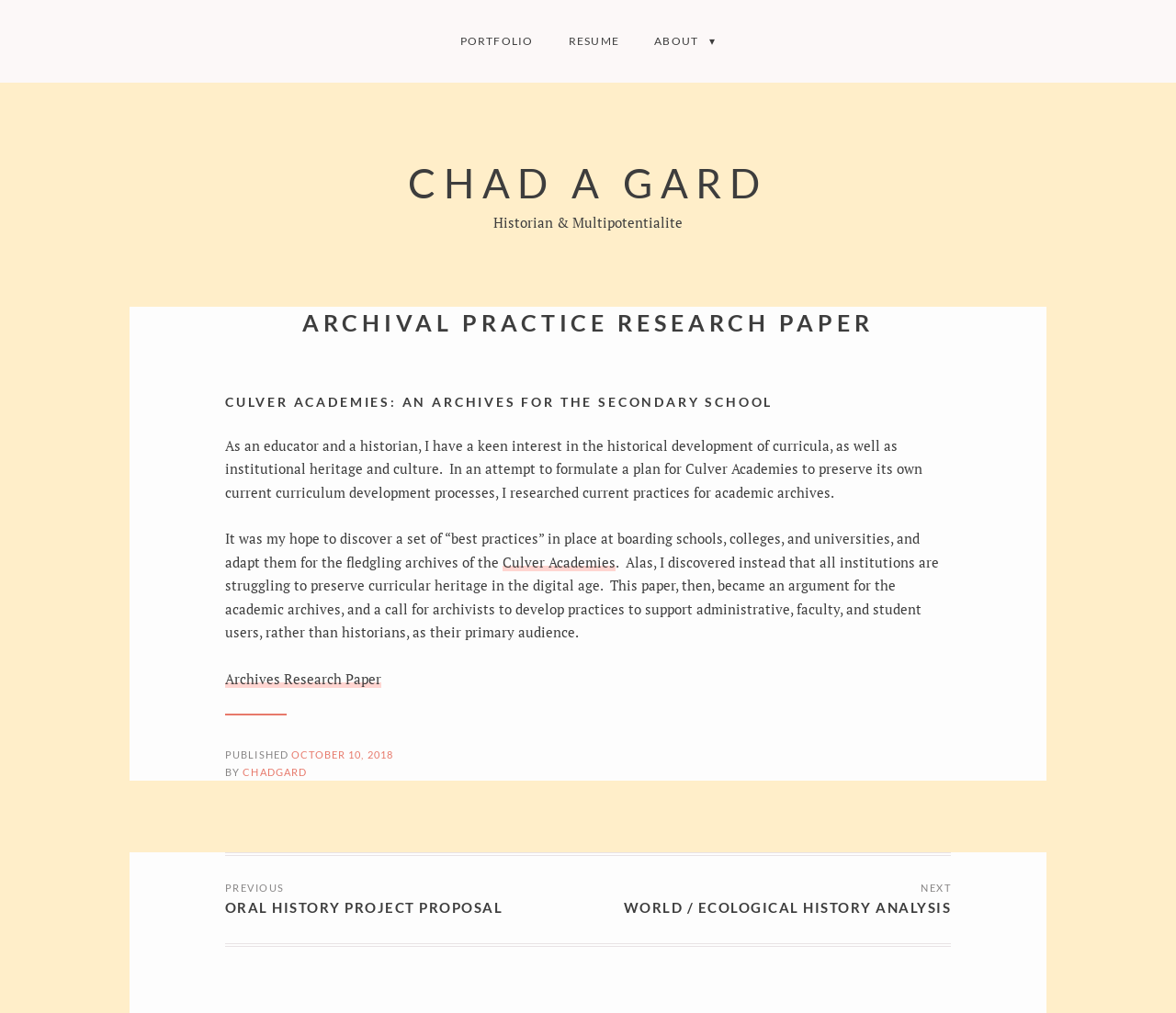Find the bounding box coordinates of the clickable element required to execute the following instruction: "Read the ARCHIVAL PRACTICE RESEARCH PAPER". Provide the coordinates as four float numbers between 0 and 1, i.e., [left, top, right, bottom].

[0.191, 0.659, 0.324, 0.682]